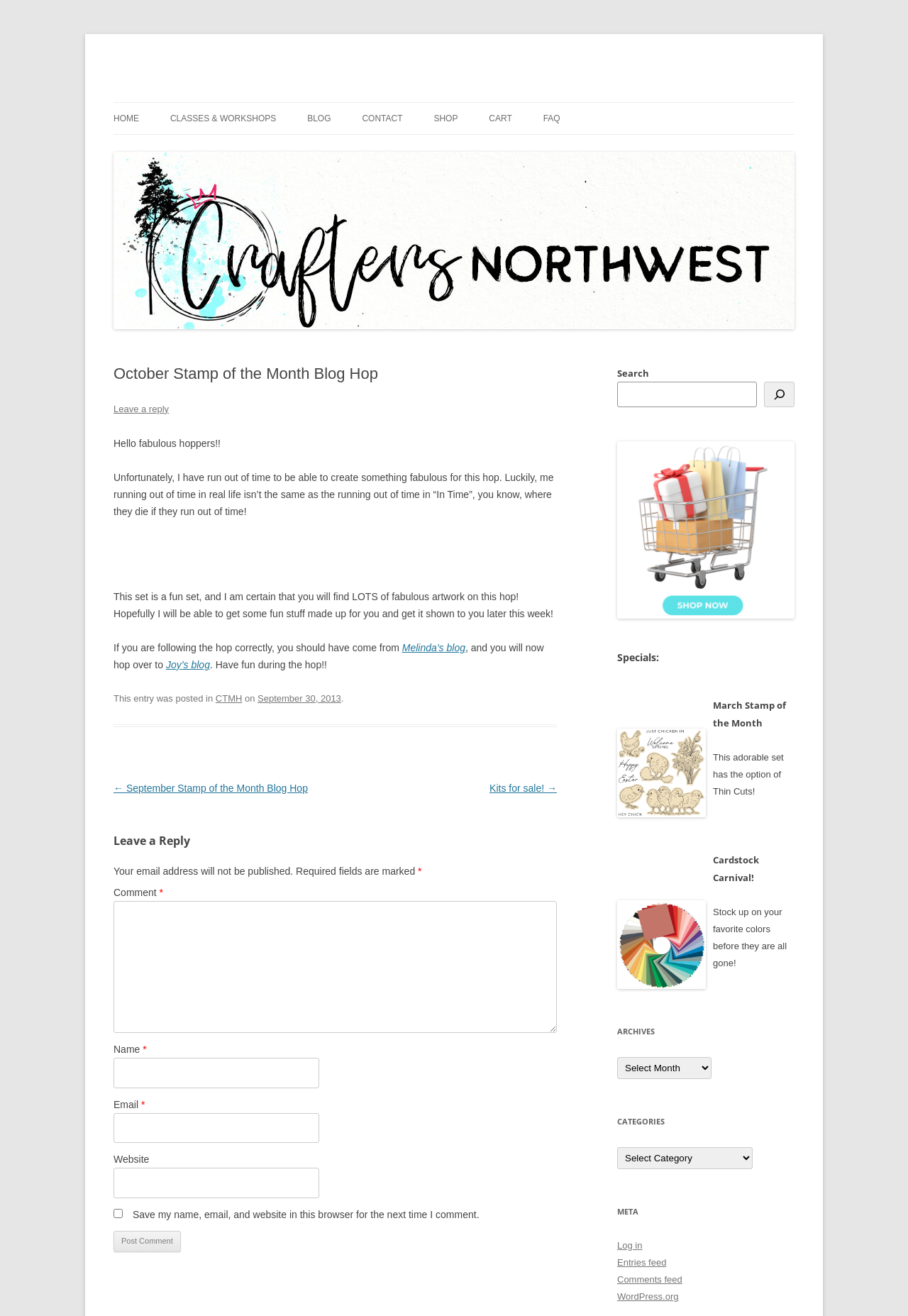What is the name of the blog hop?
Using the information from the image, give a concise answer in one word or a short phrase.

October Stamp of the Month Blog Hop